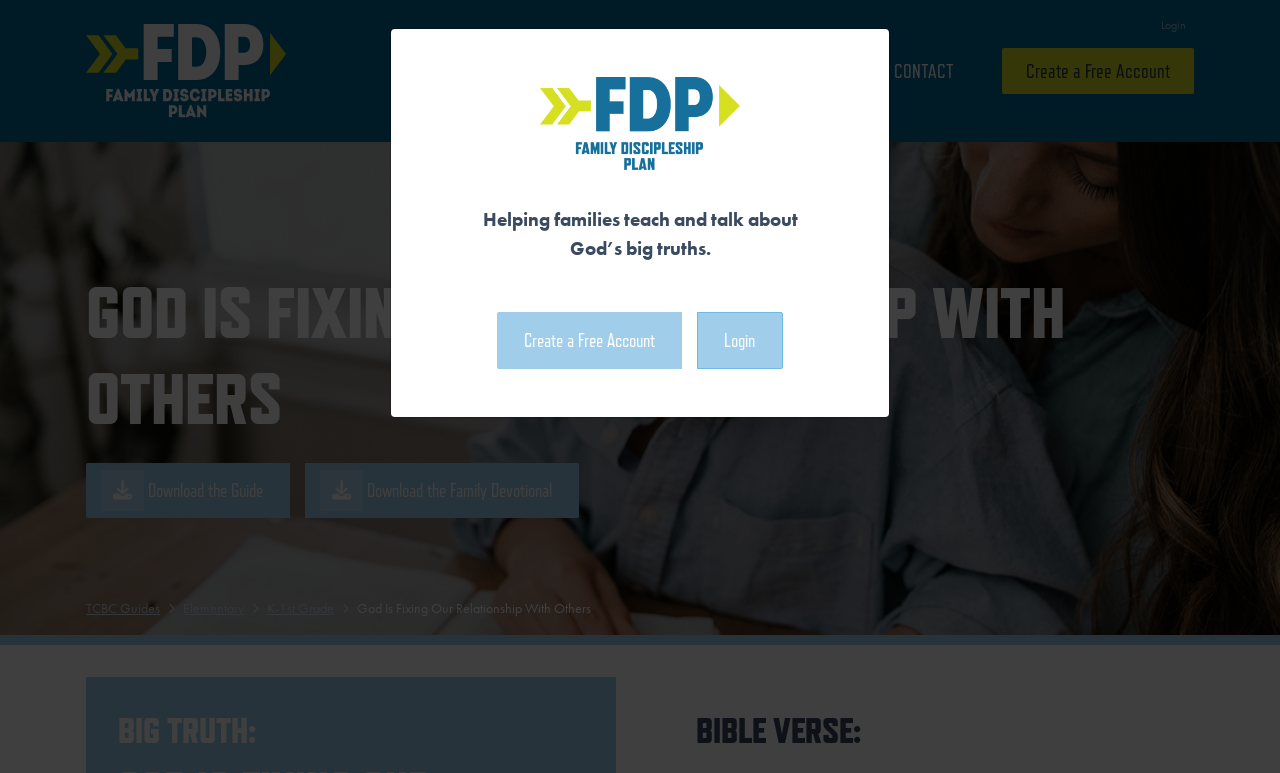Locate the headline of the webpage and generate its content.

GOD IS FIXING OUR RELATIONSHIP WITH OTHERS